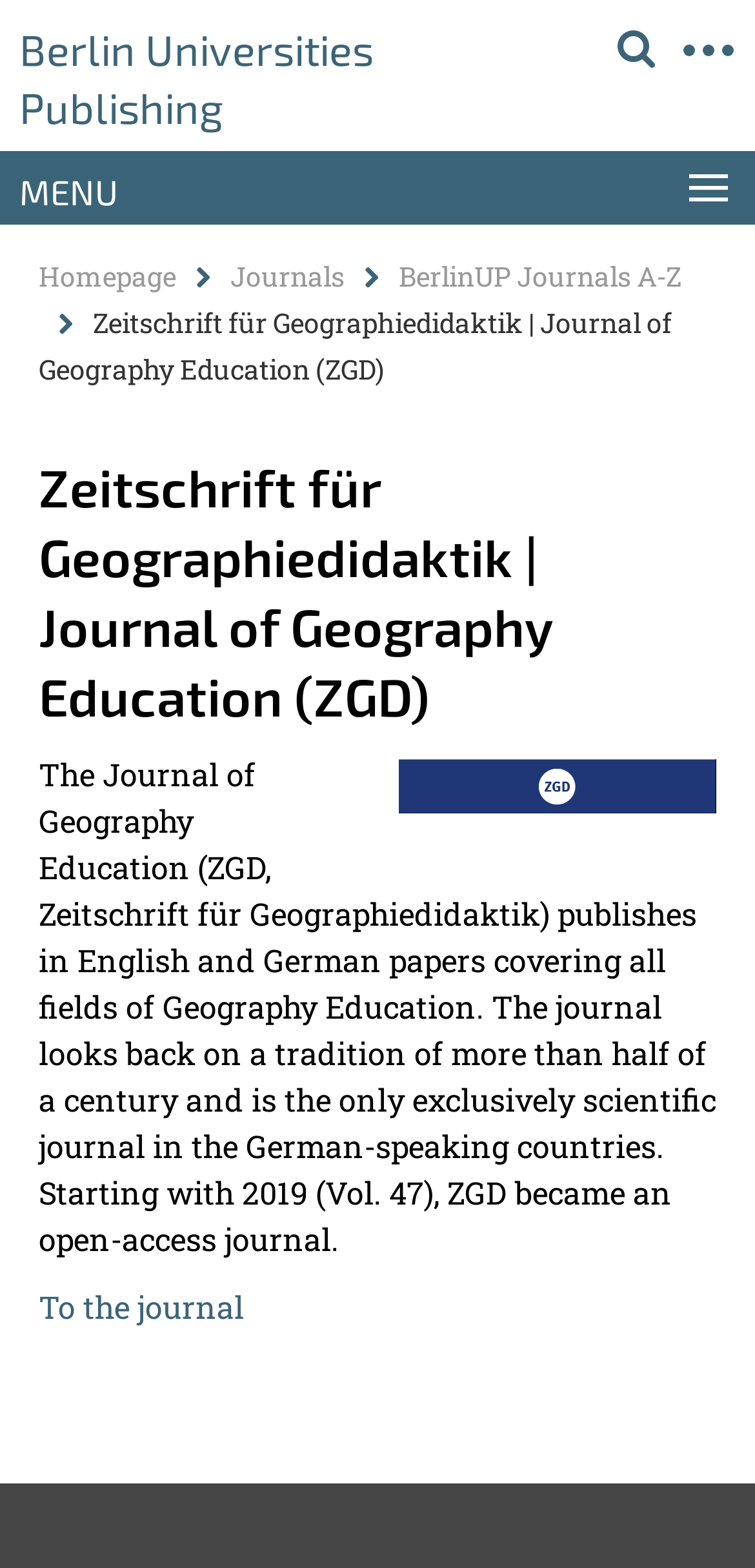Please find and report the primary heading text from the webpage.

Zeitschrift für Geographiedidaktik | Journal of Geography Education (ZGD)